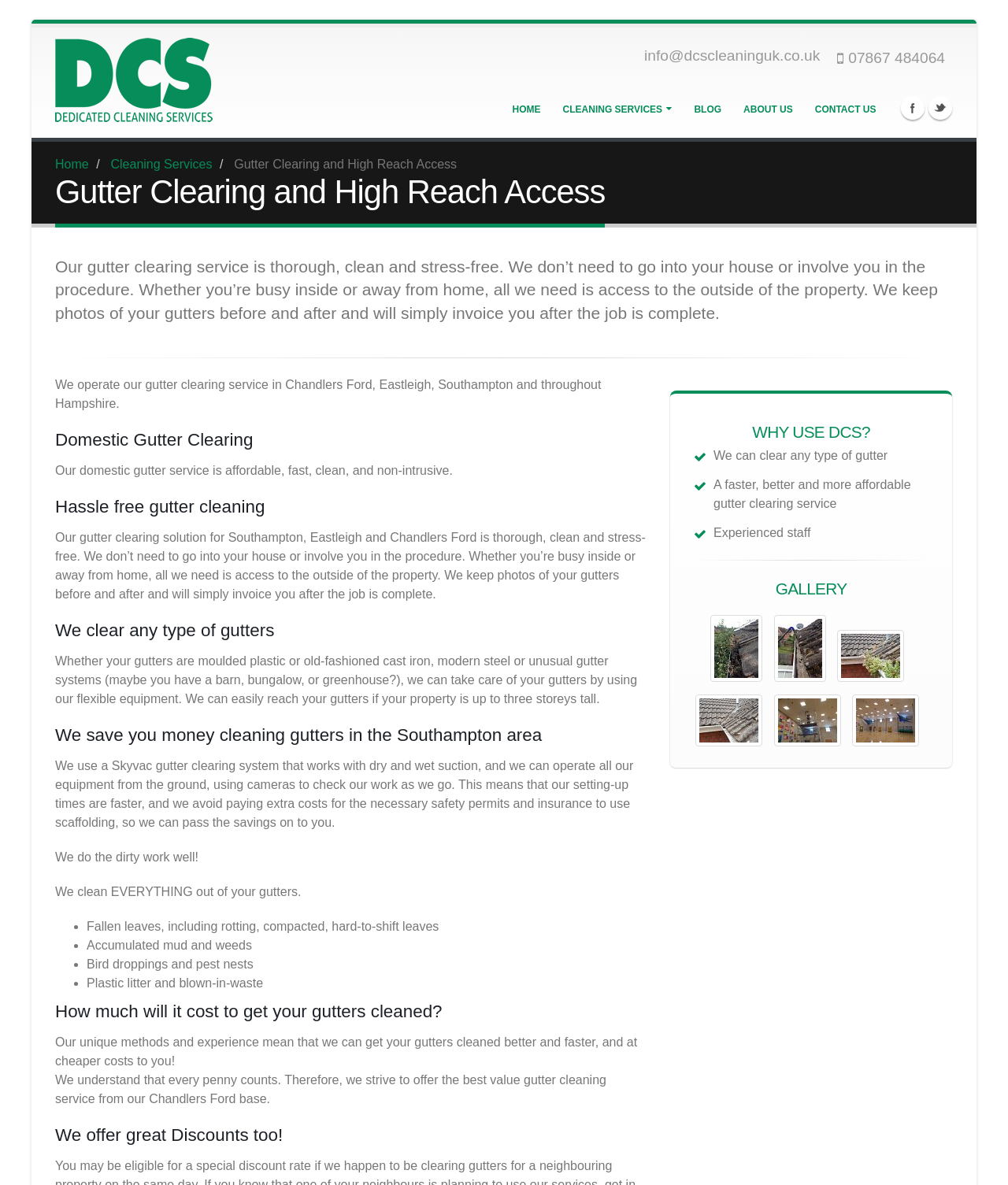Please determine the bounding box of the UI element that matches this description: Tutorials. The coordinates should be given as (top-left x, top-left y, bottom-right x, bottom-right y), with all values between 0 and 1.

None